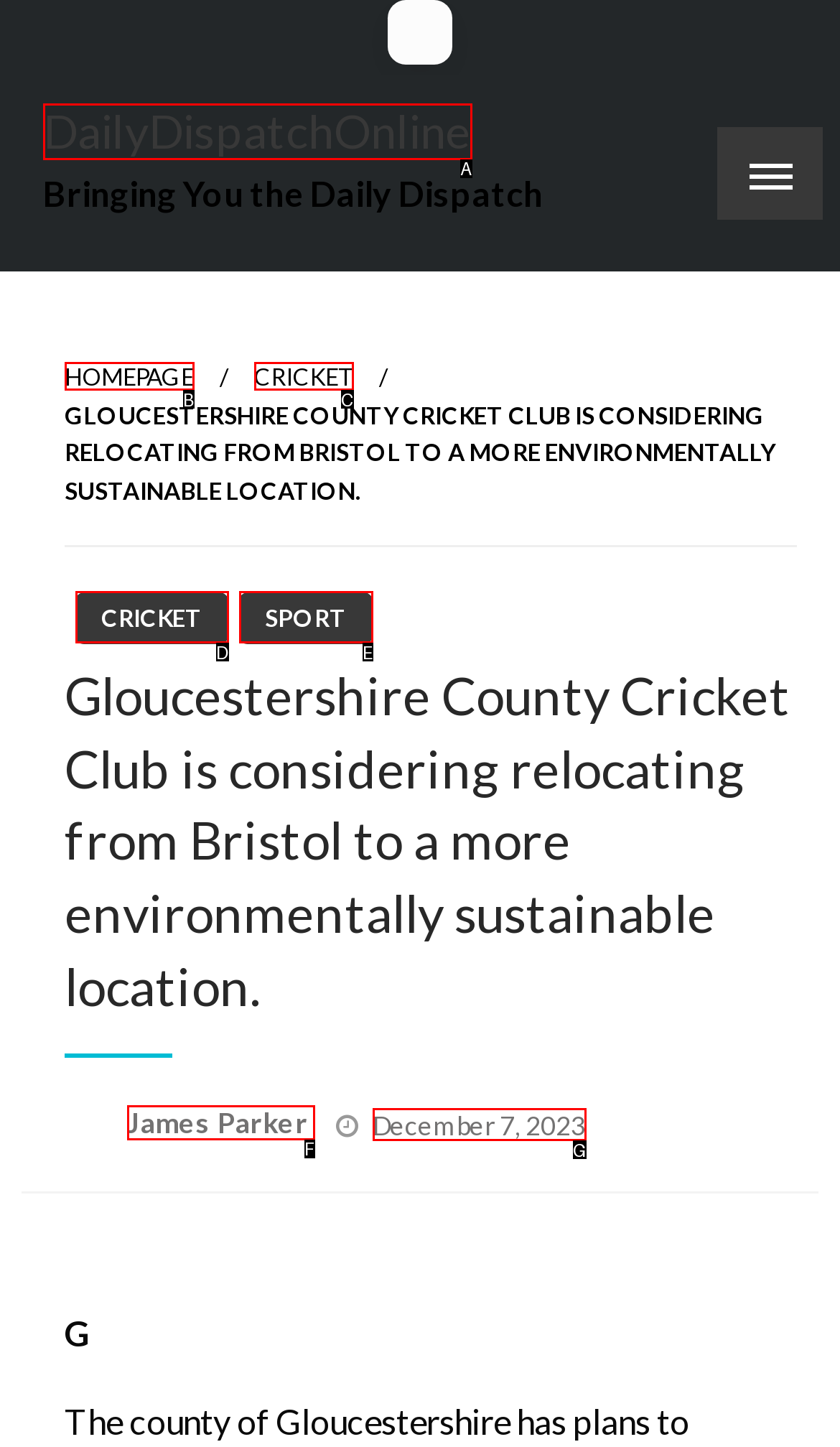Tell me which one HTML element best matches the description: James Parker Answer with the option's letter from the given choices directly.

F